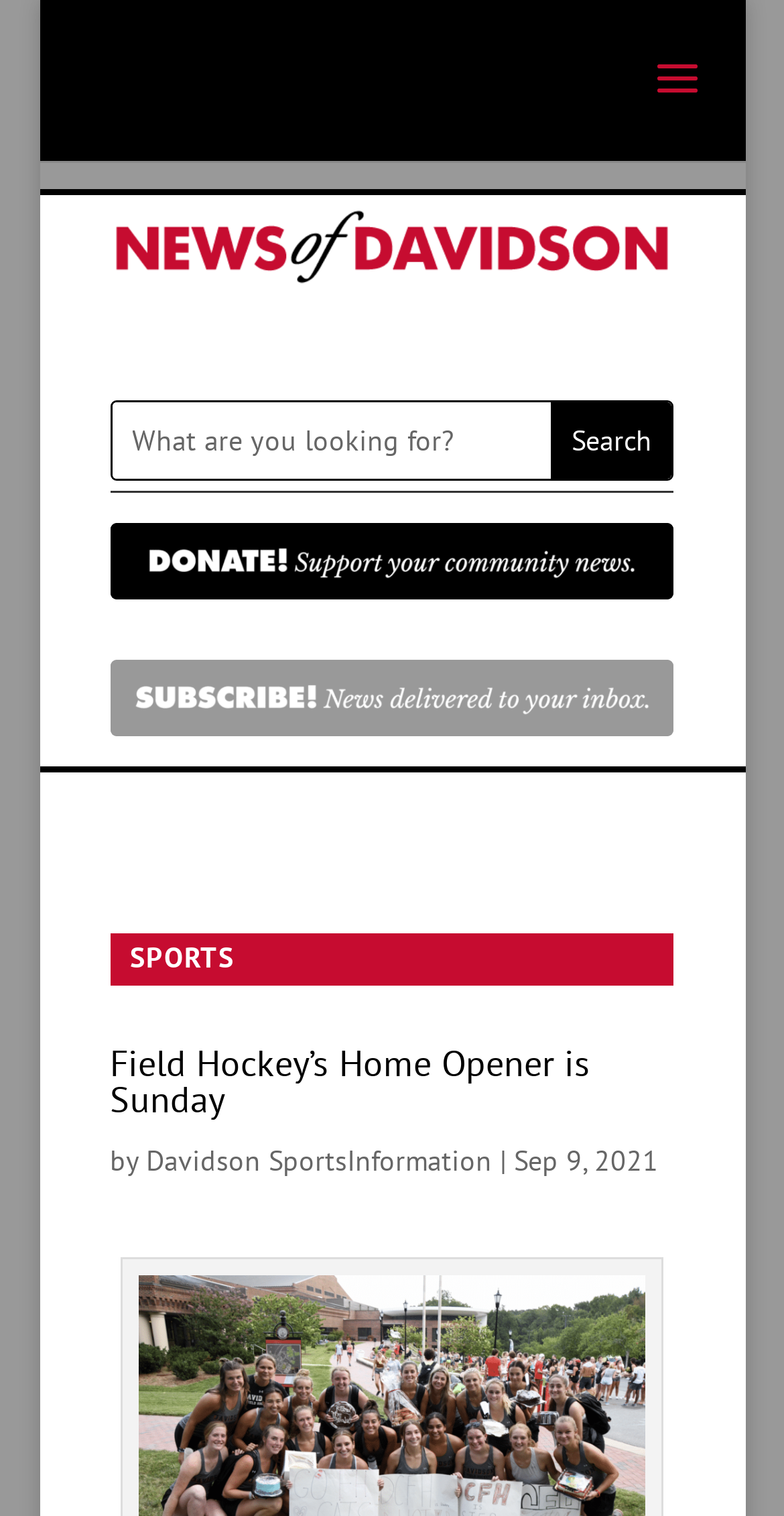Using the provided element description: "Davidson SportsInformation", identify the bounding box coordinates. The coordinates should be four floats between 0 and 1 in the order [left, top, right, bottom].

[0.186, 0.754, 0.627, 0.778]